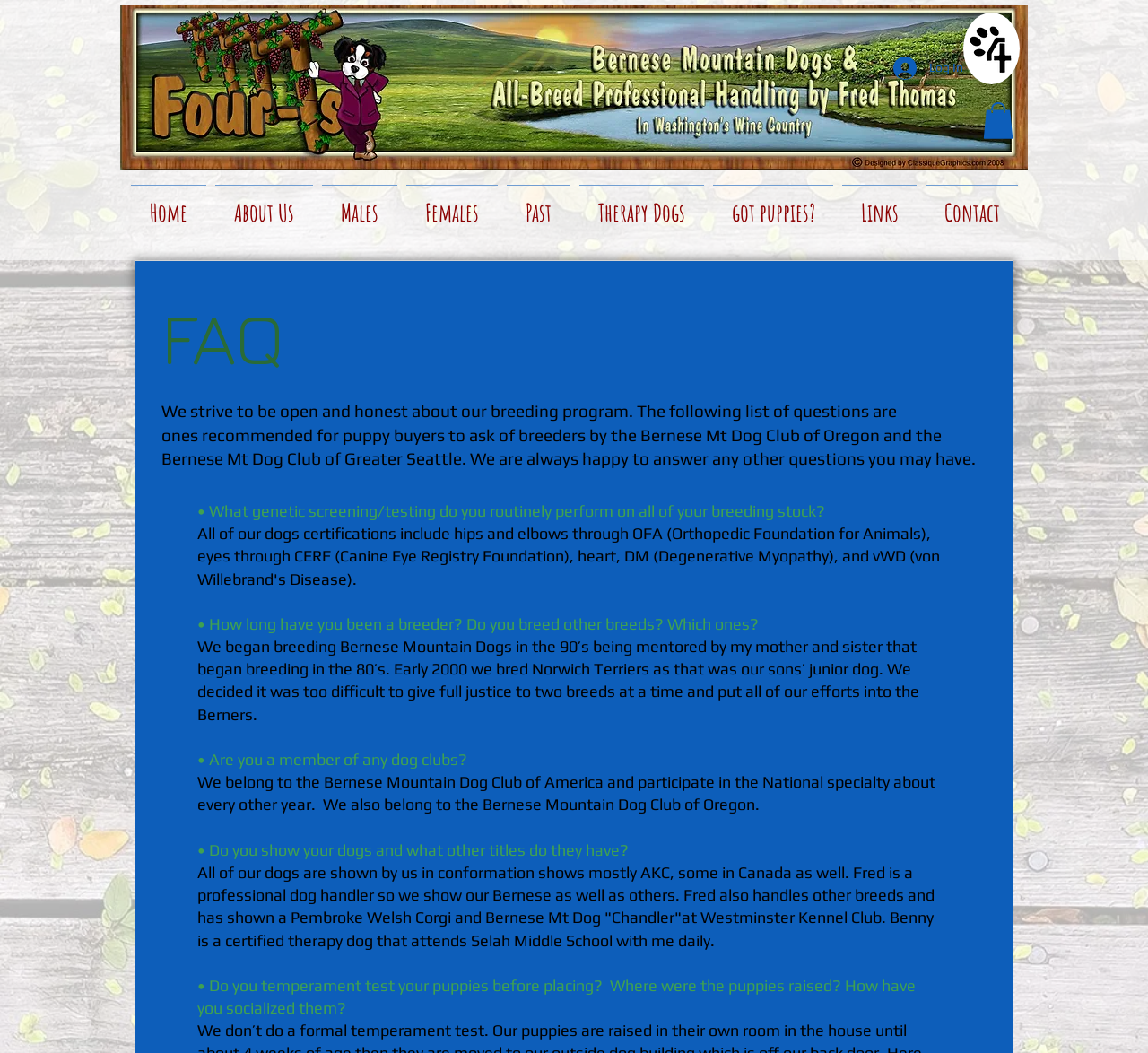Please answer the following query using a single word or phrase: 
How many links are in the navigation menu?

12